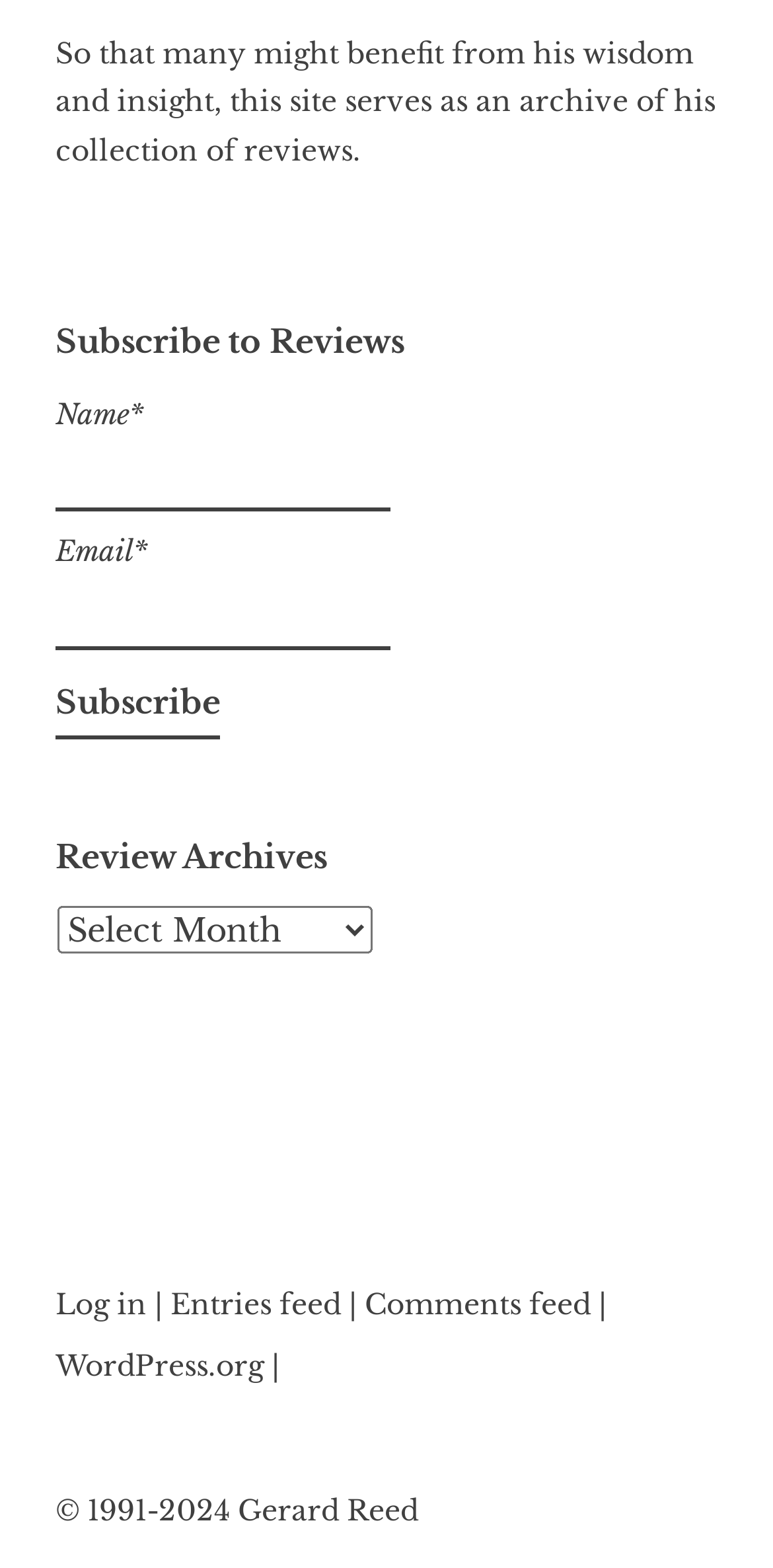Please mark the clickable region by giving the bounding box coordinates needed to complete this instruction: "Enter name".

[0.072, 0.279, 0.505, 0.326]